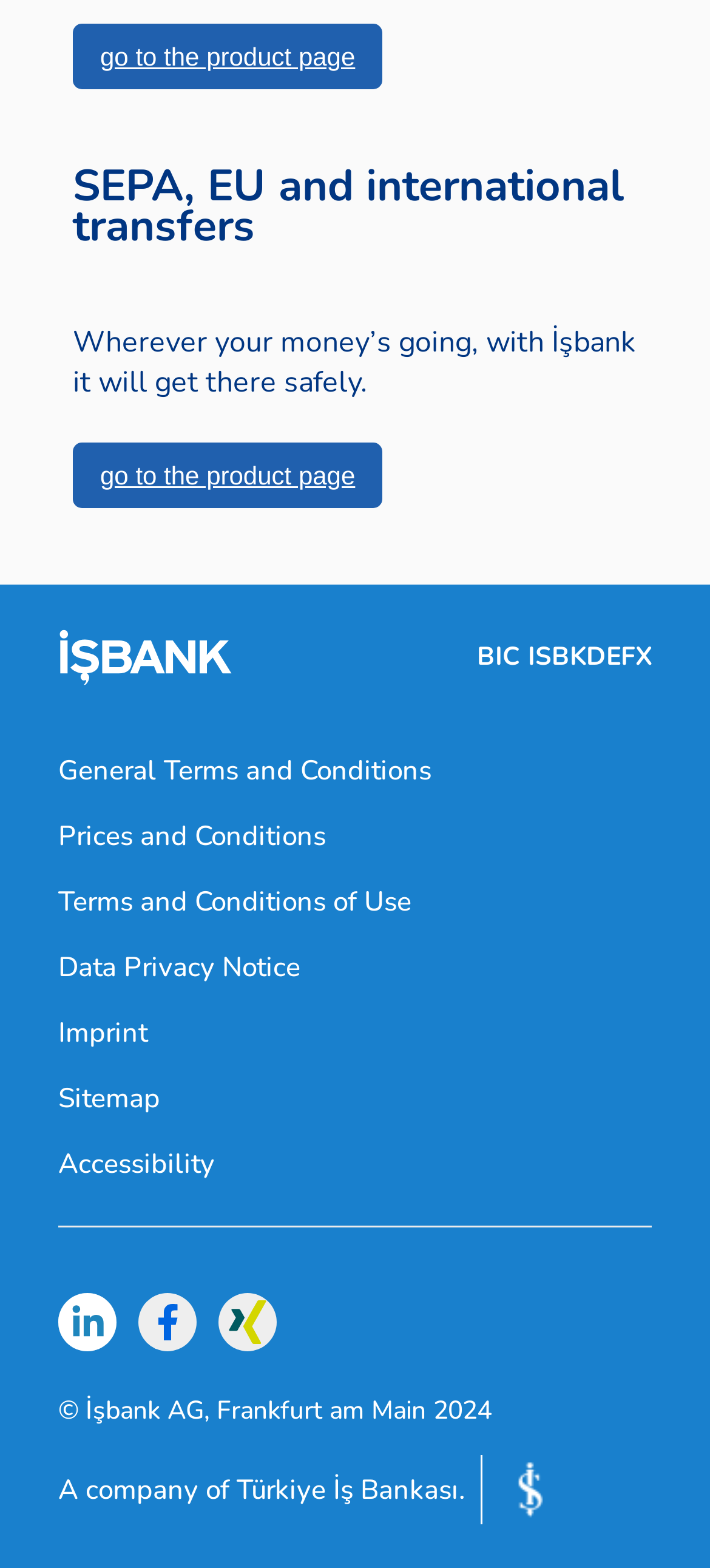Provide a one-word or one-phrase answer to the question:
What is the BIC code mentioned on the page?

ISBKDEFX